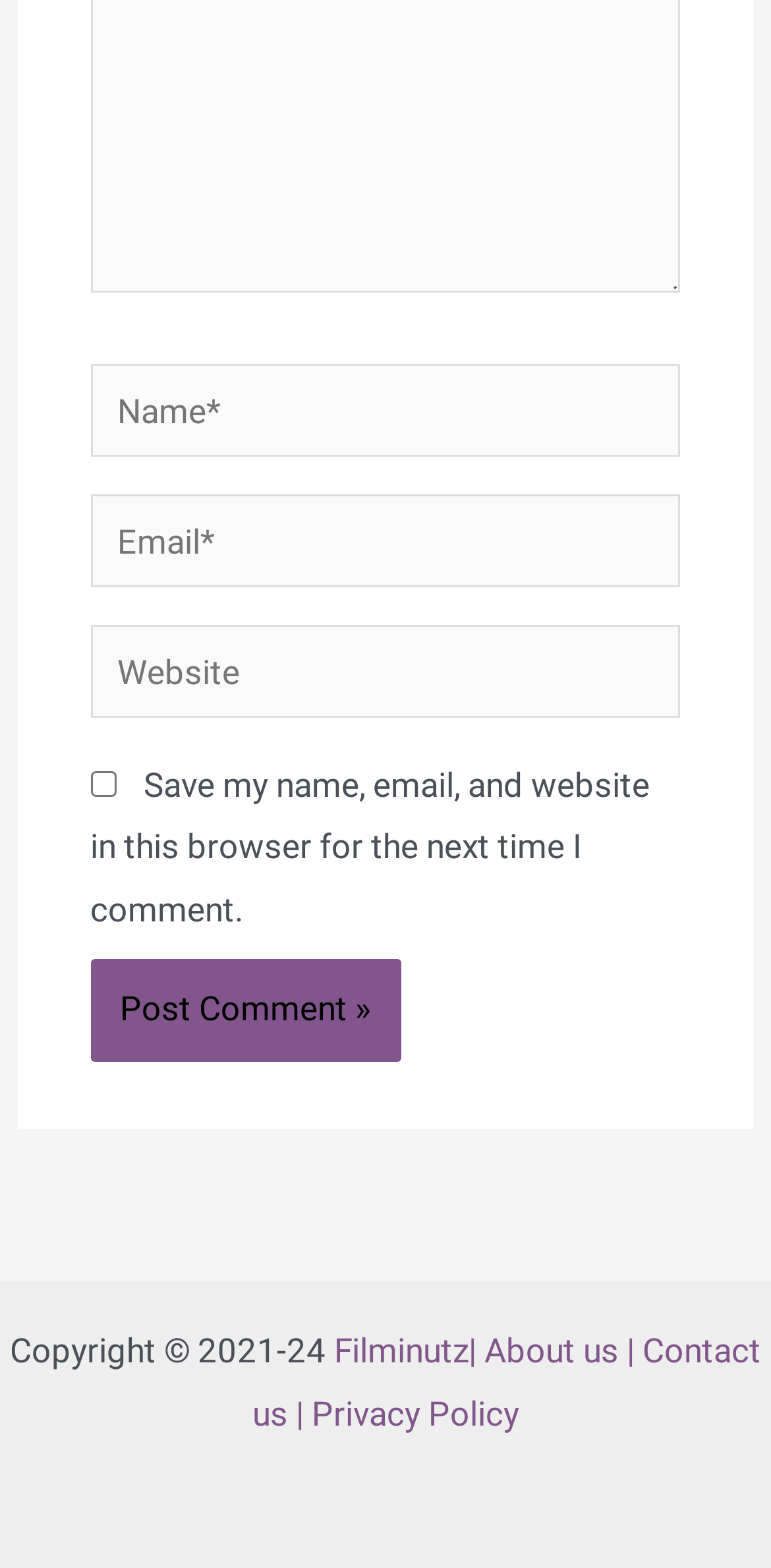Identify the bounding box coordinates of the element to click to follow this instruction: 'Click the Post Comment button'. Ensure the coordinates are four float values between 0 and 1, provided as [left, top, right, bottom].

[0.117, 0.612, 0.519, 0.677]